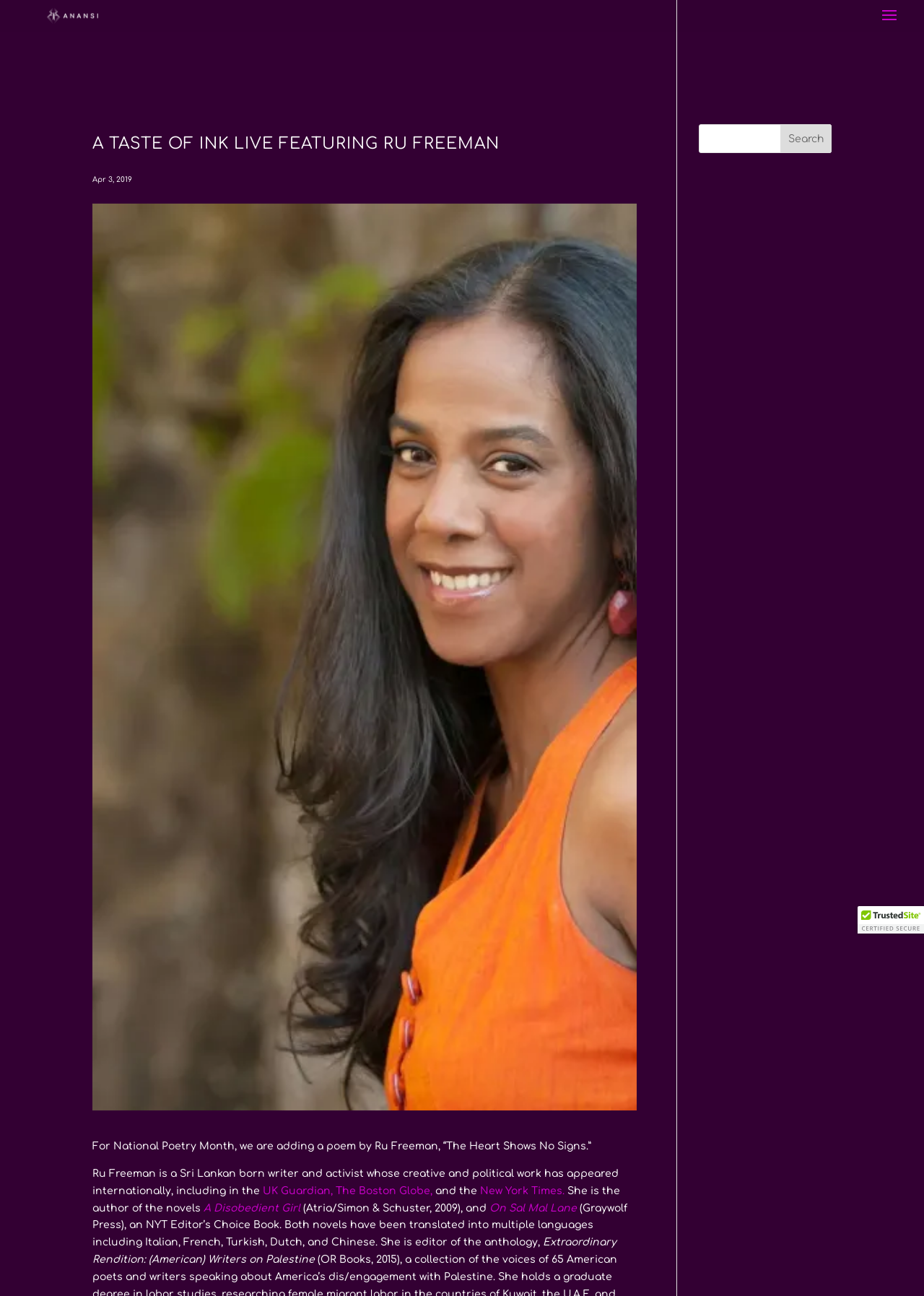What is the name of the anthology edited by Ru Freeman?
Please provide a single word or phrase as the answer based on the screenshot.

Extraordinary Rendition: (American) Writers on Palestine